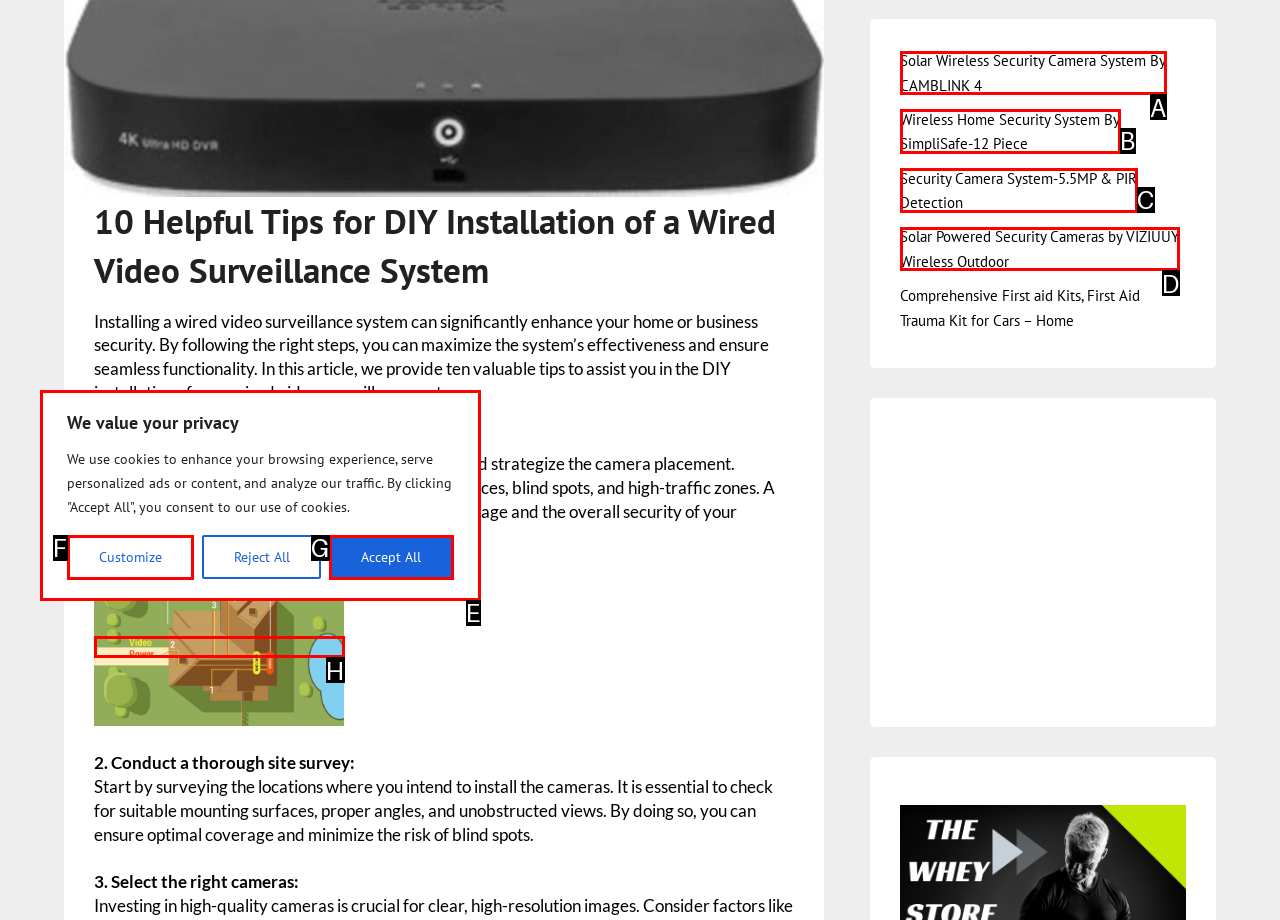Given the description: alt="home security", determine the corresponding lettered UI element.
Answer with the letter of the selected option.

H